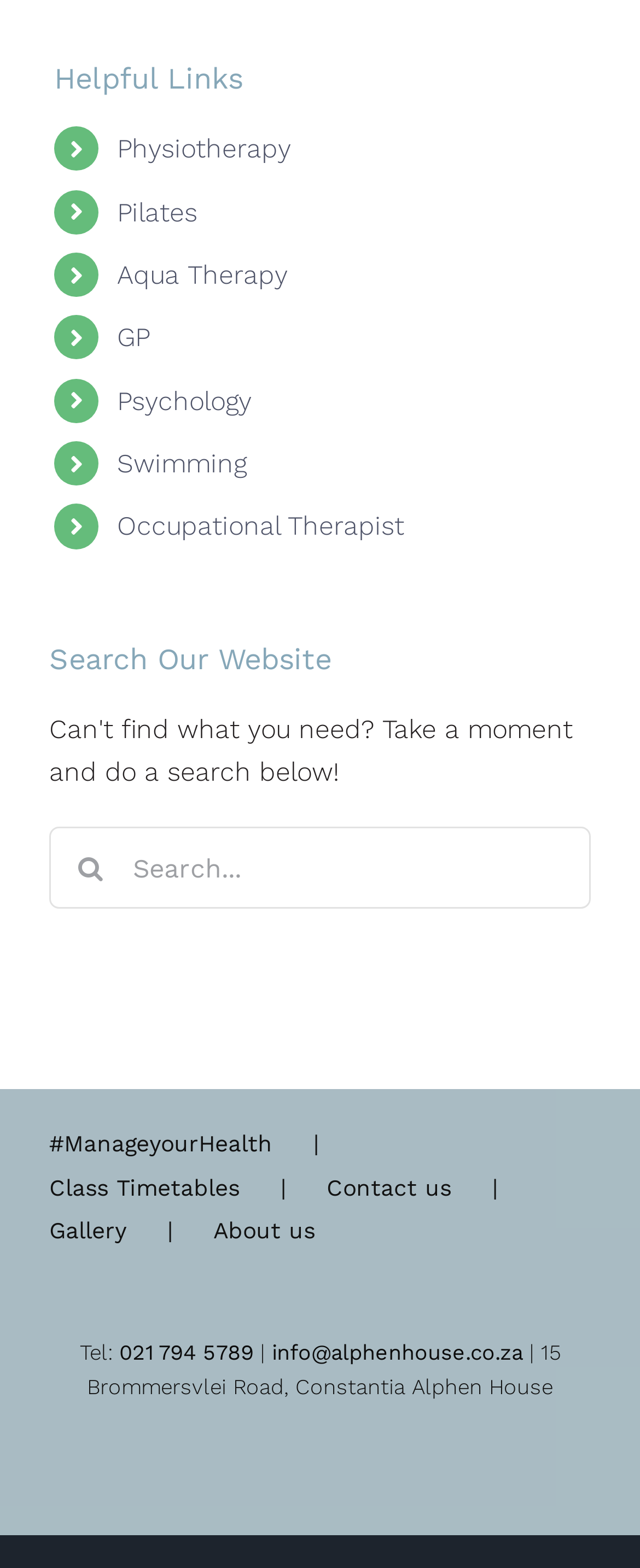Please find the bounding box coordinates for the clickable element needed to perform this instruction: "Click on the search button".

[0.077, 0.528, 0.205, 0.58]